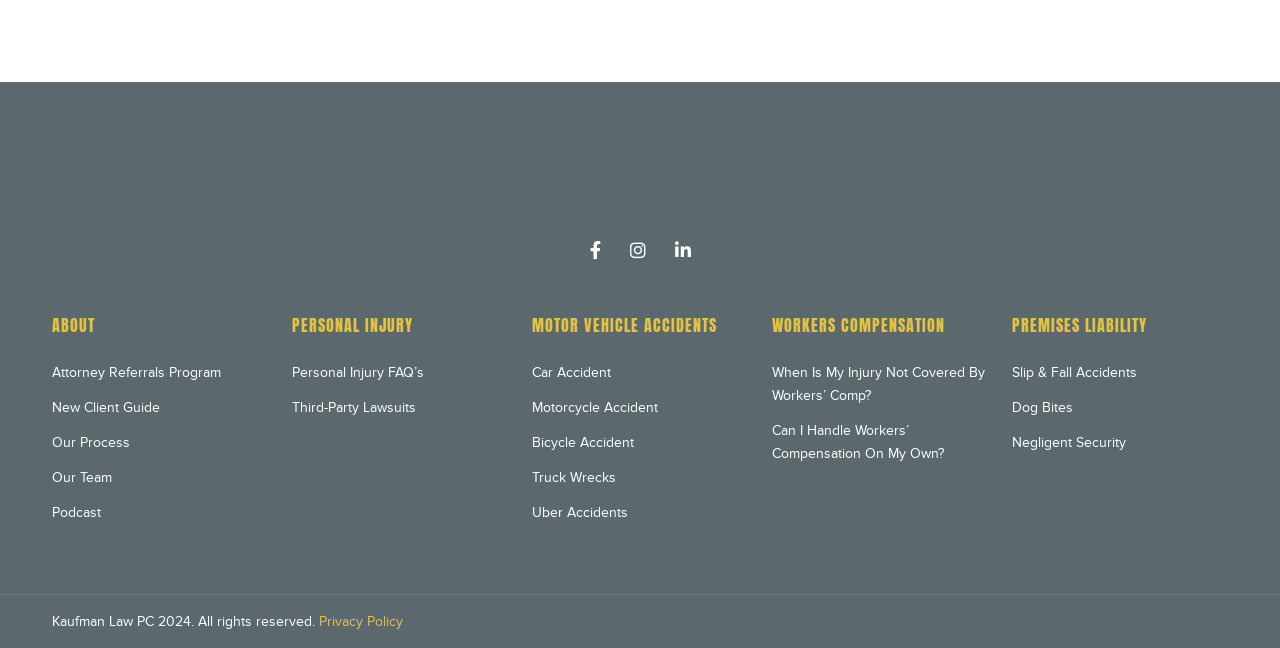Predict the bounding box coordinates of the UI element that matches this description: "Podcast". The coordinates should be in the format [left, top, right, bottom] with each value between 0 and 1.

[0.041, 0.778, 0.079, 0.804]